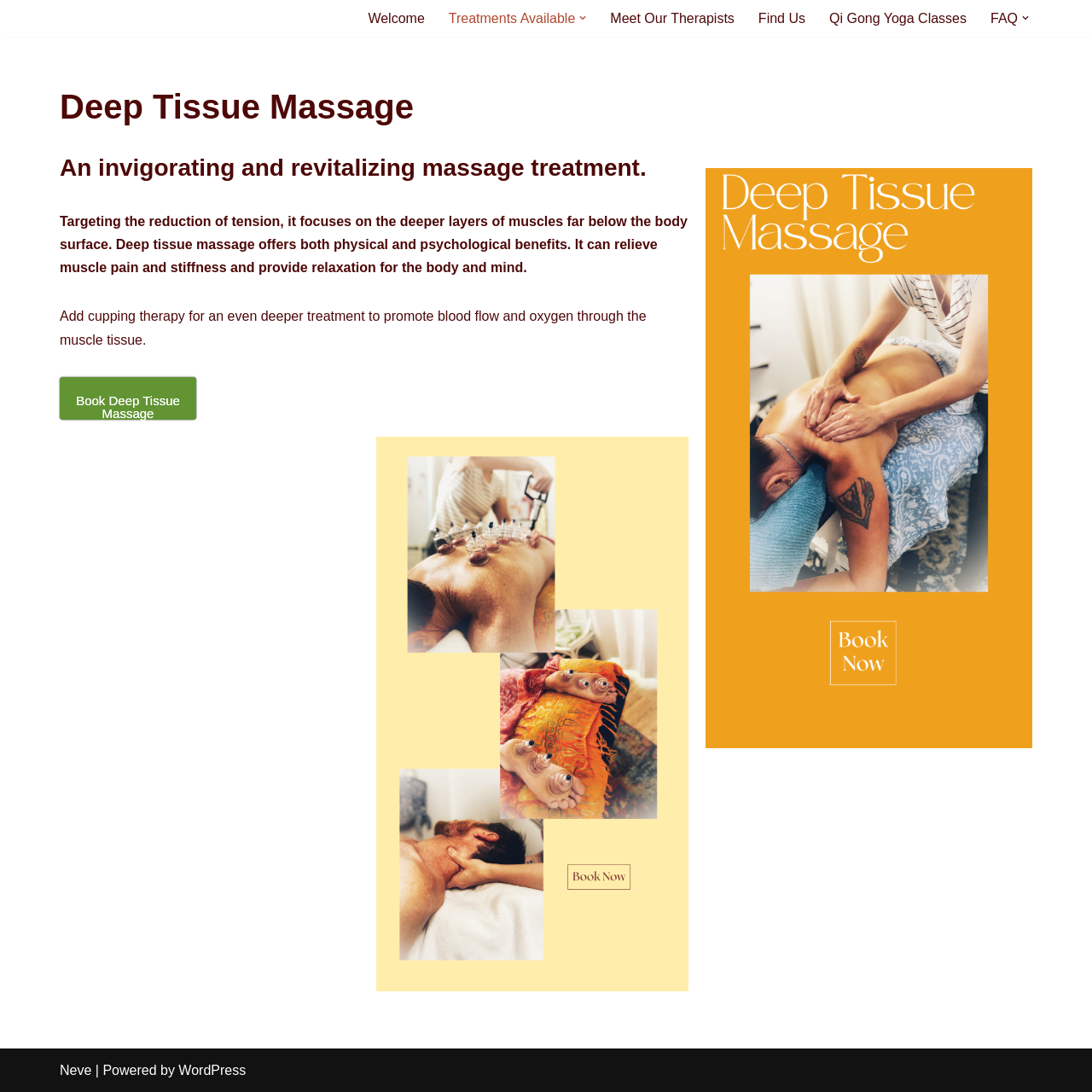Identify the bounding box coordinates of the area that should be clicked in order to complete the given instruction: "Click on the 'Skip to content' link". The bounding box coordinates should be four float numbers between 0 and 1, i.e., [left, top, right, bottom].

[0.0, 0.025, 0.023, 0.041]